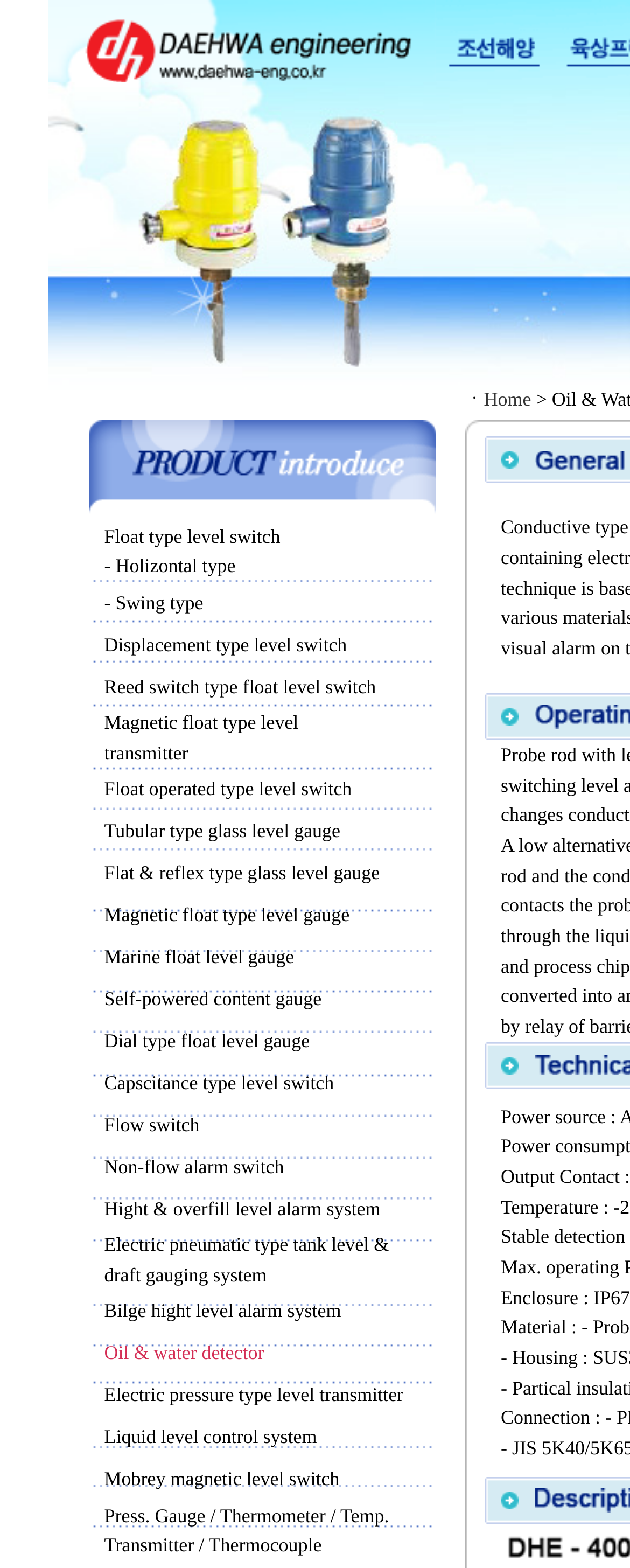Please provide a comprehensive answer to the question based on the screenshot: How many rows are there in the grid?

I counted the number of row elements and found 23 of them, each representing a row in the grid.